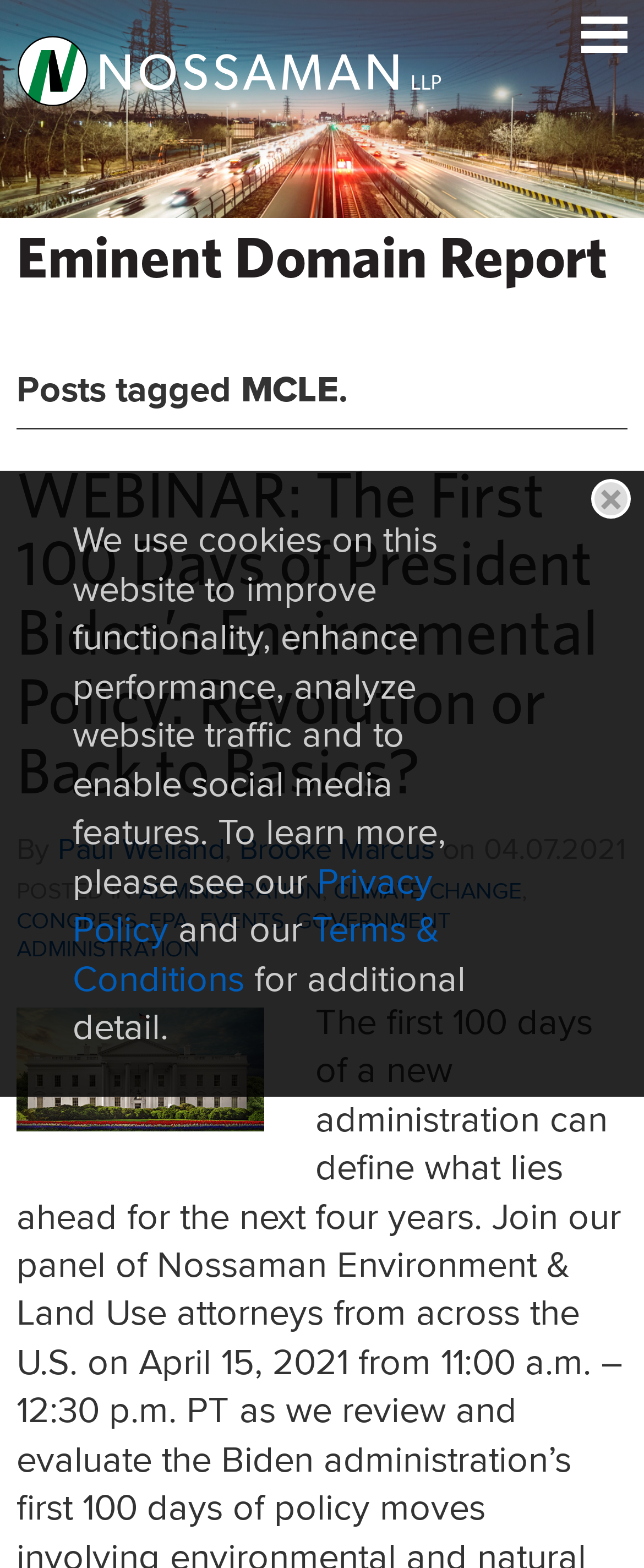Please determine the bounding box coordinates of the element to click in order to execute the following instruction: "Jump to a specific page". The coordinates should be four float numbers between 0 and 1, specified as [left, top, right, bottom].

[0.903, 0.011, 0.974, 0.034]